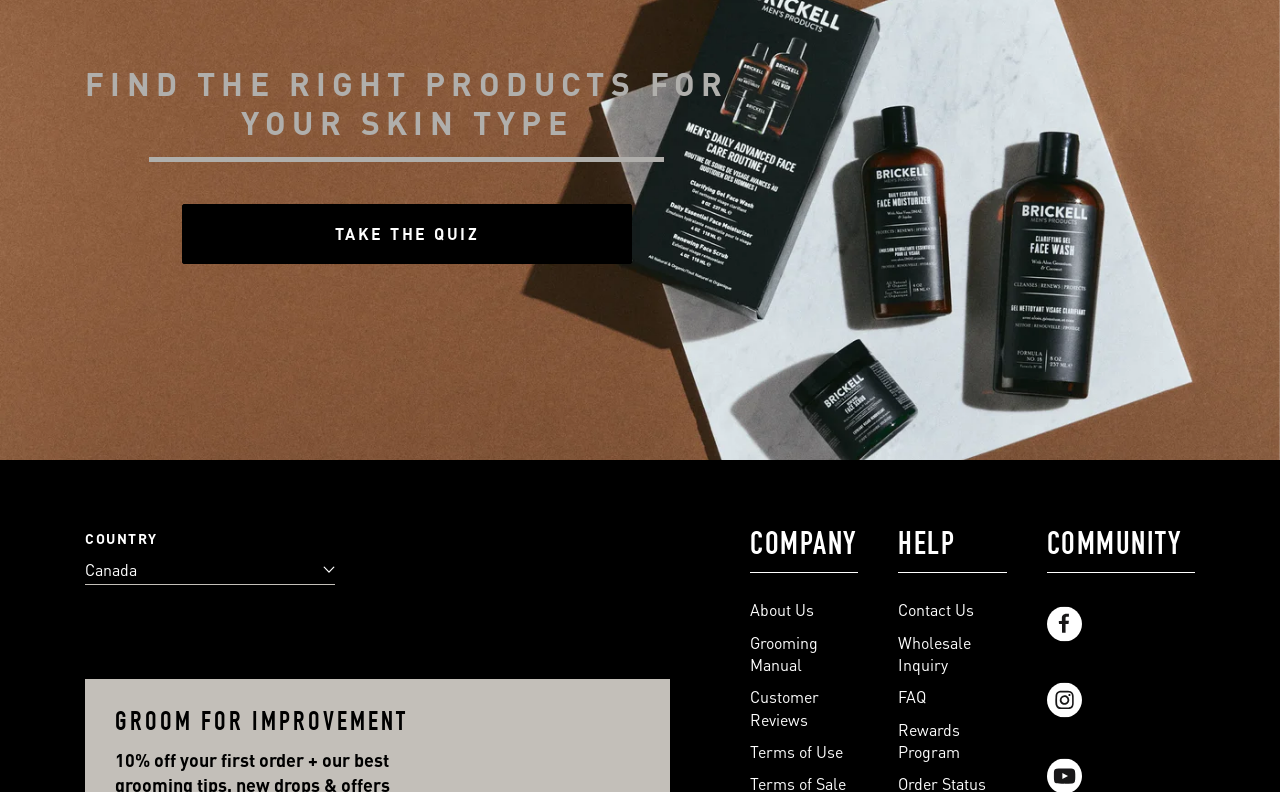Please find the bounding box coordinates of the section that needs to be clicked to achieve this instruction: "Contact us".

[0.702, 0.756, 0.761, 0.785]